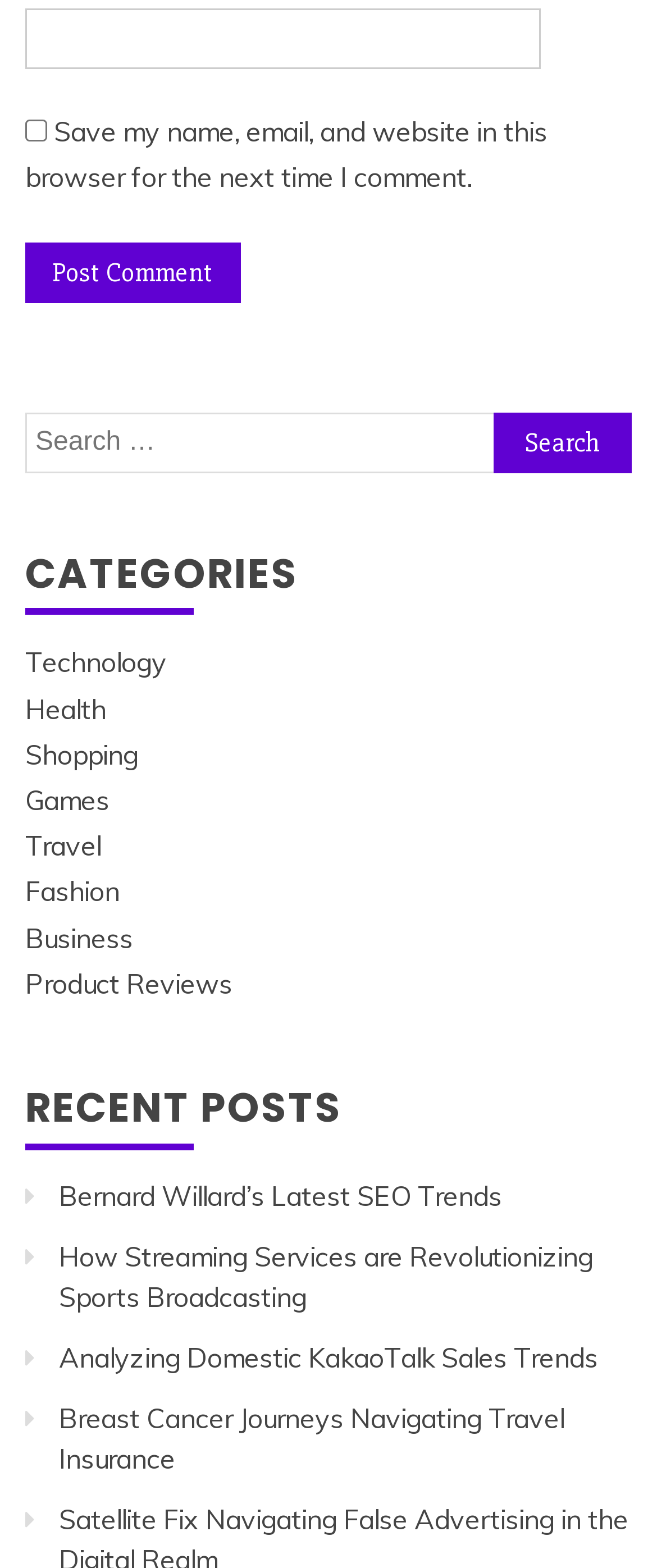Based on the element description: "Product Reviews", identify the bounding box coordinates for this UI element. The coordinates must be four float numbers between 0 and 1, listed as [left, top, right, bottom].

[0.038, 0.616, 0.354, 0.638]